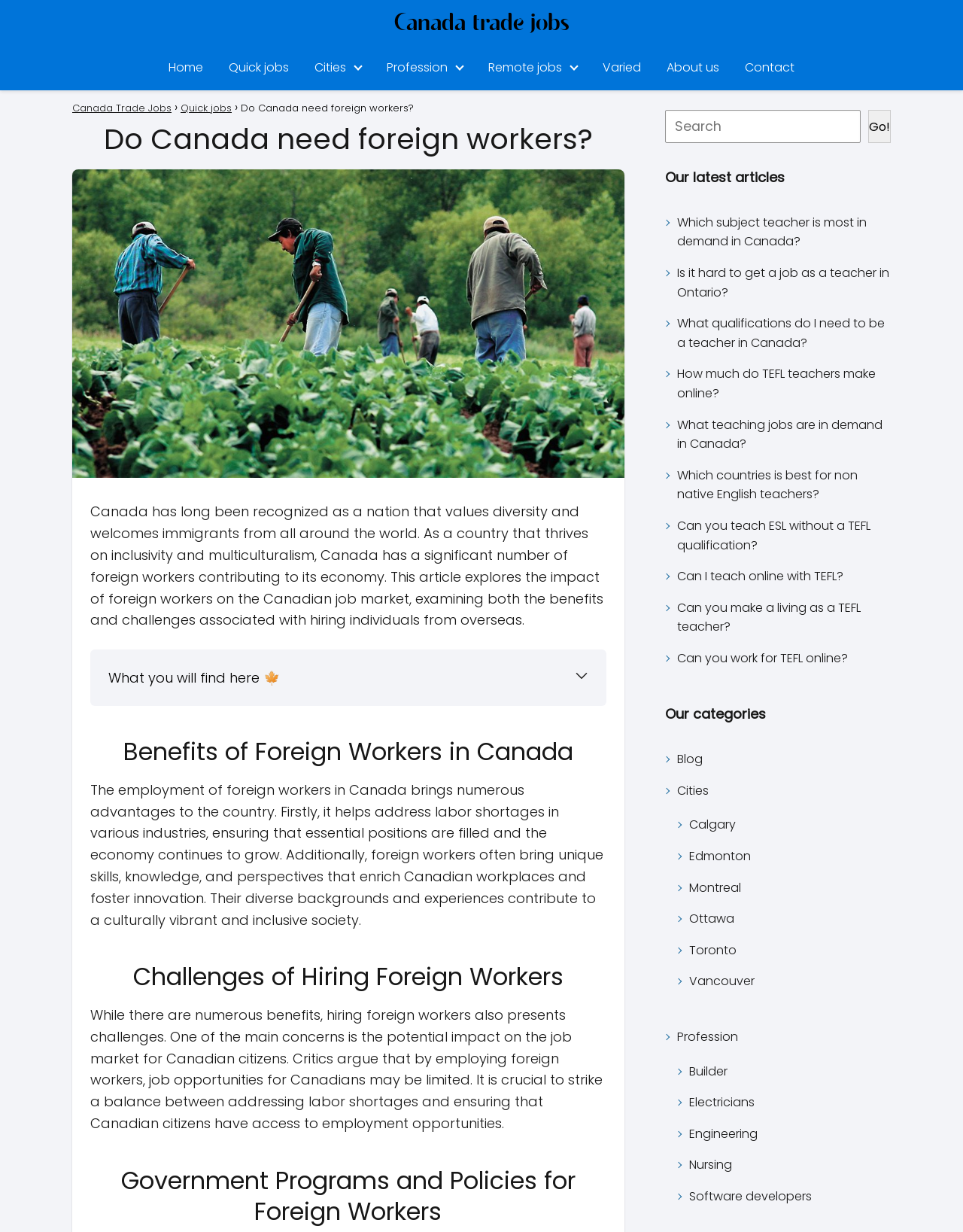Please give a short response to the question using one word or a phrase:
What is the name of the website?

Canada Trade Jobs